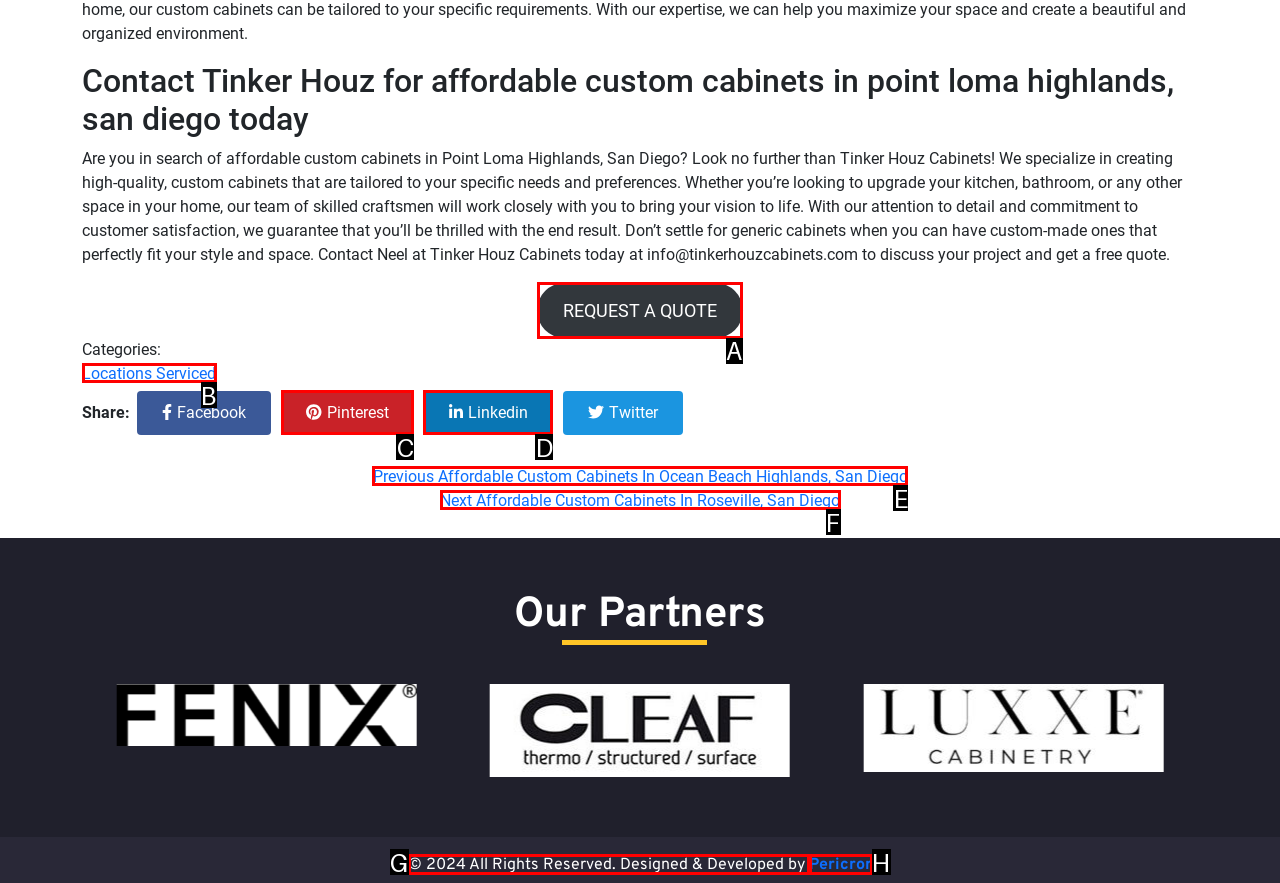Determine the letter of the UI element I should click on to complete the task: Request a quote from the provided choices in the screenshot.

A